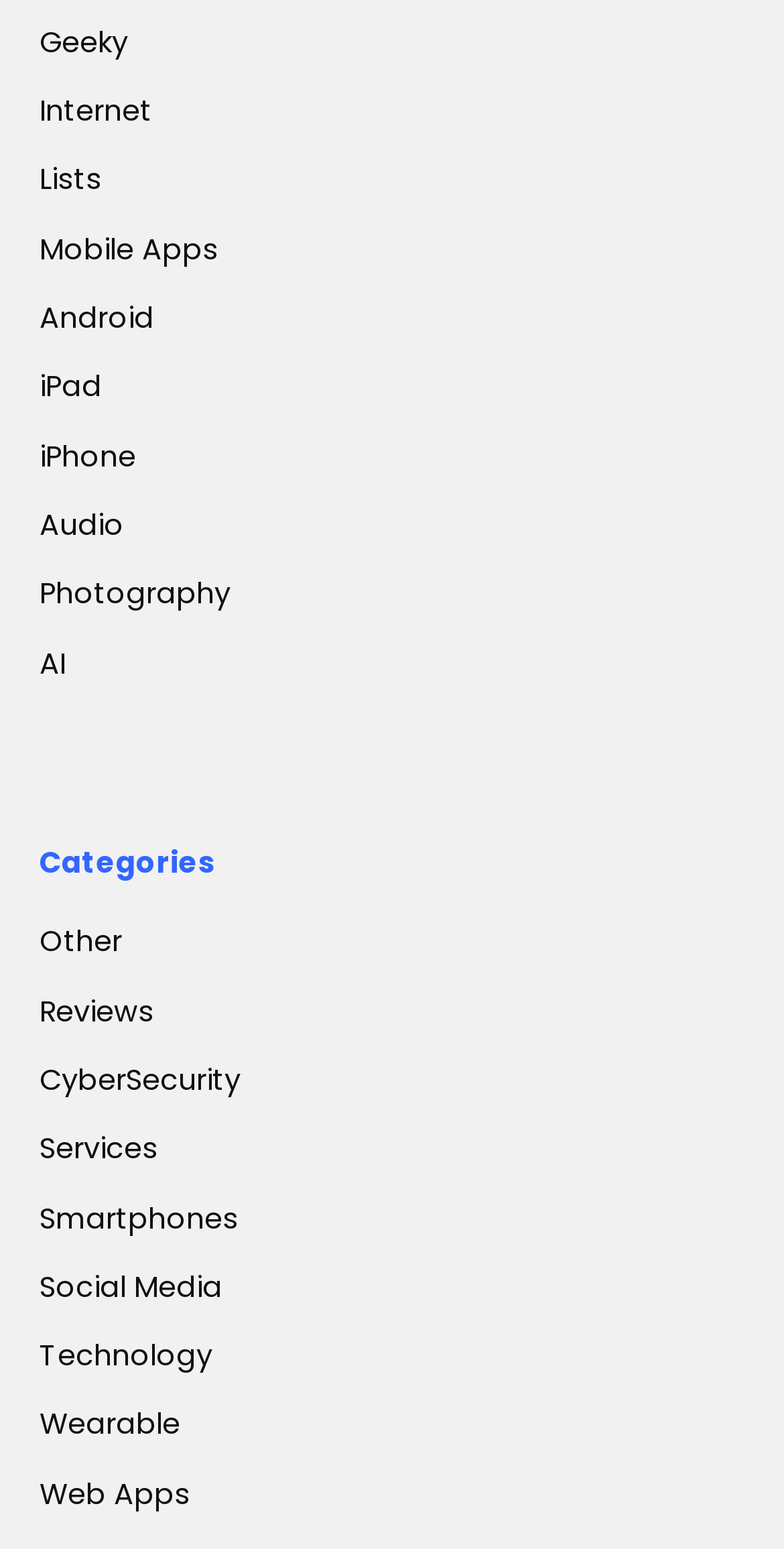Determine the bounding box coordinates of the clickable region to carry out the instruction: "view Android".

[0.05, 0.185, 0.196, 0.227]